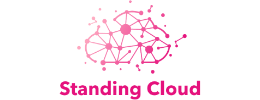Offer a meticulous description of the image.

The image showcases the logo of Standing Cloud, a vibrant and modern representation that features a dynamic network of interconnected nodes in a gradient of pink hues. Below the graphic element, the text "Standing Cloud" is prominently displayed in bold, eye-catching pink lettering. This design symbolizes innovation and connectivity, reflecting the company's focus on enhancing technology solutions, particularly in the context of modernizing various industries, such as public transportation. The combination of the network motif and the strong typography conveys a sense of forward-thinking and technological advancement.